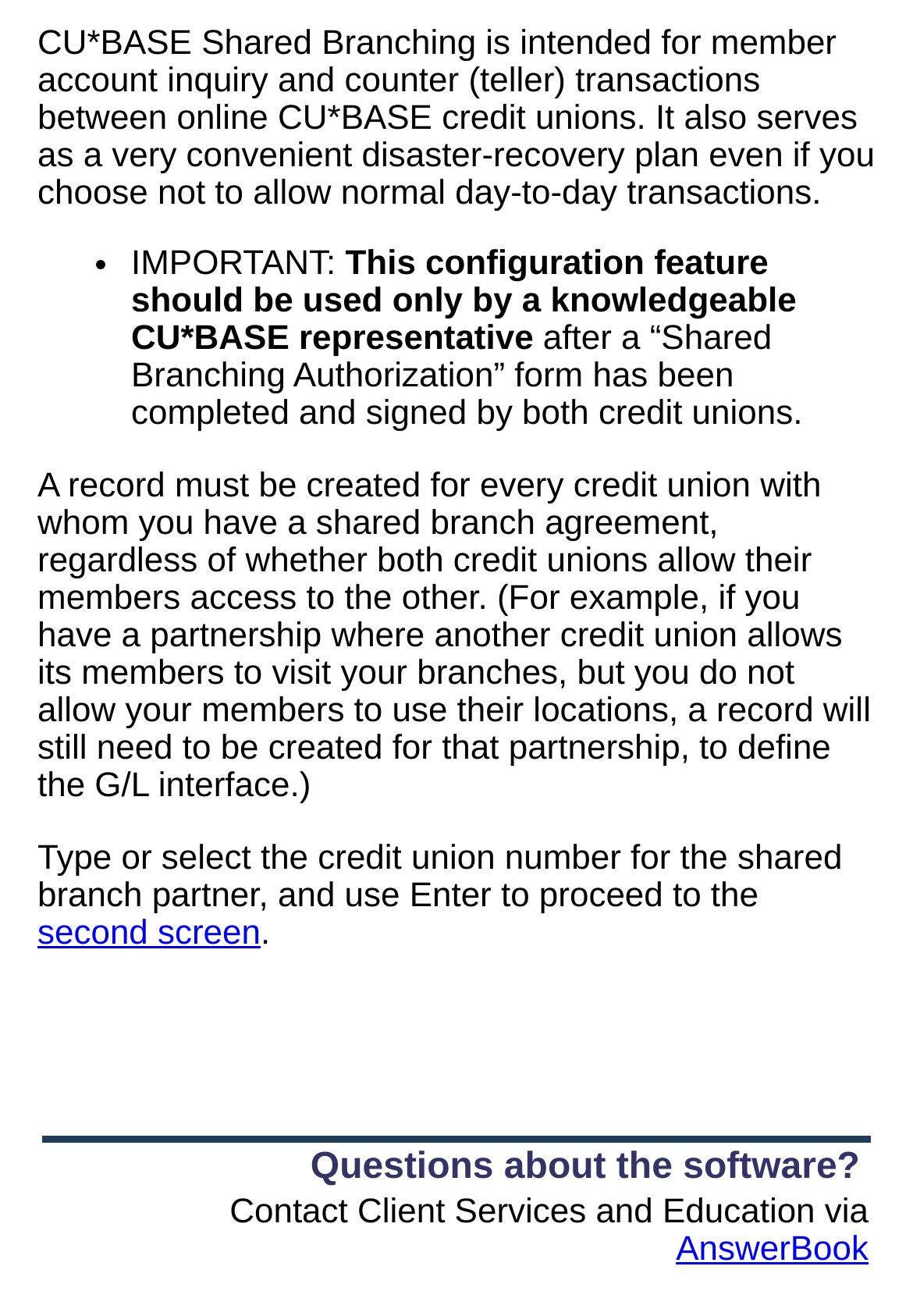Where can you find answers to questions about the software? Examine the screenshot and reply using just one word or a brief phrase.

AnswerBook